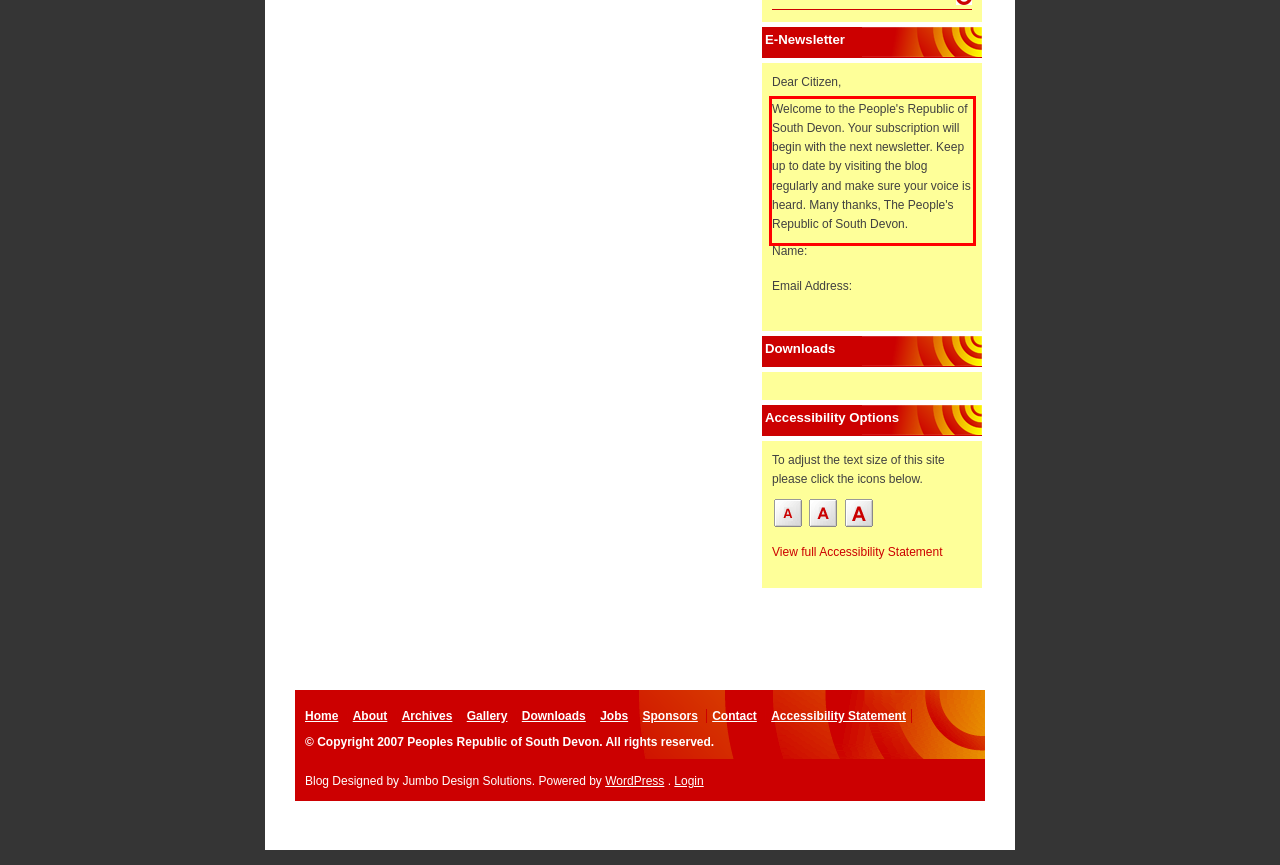You are provided with a webpage screenshot that includes a red rectangle bounding box. Extract the text content from within the bounding box using OCR.

Welcome to the People's Republic of South Devon. Your subscription will begin with the next newsletter. Keep up to date by visiting the blog regularly and make sure your voice is heard. Many thanks, The People's Republic of South Devon.